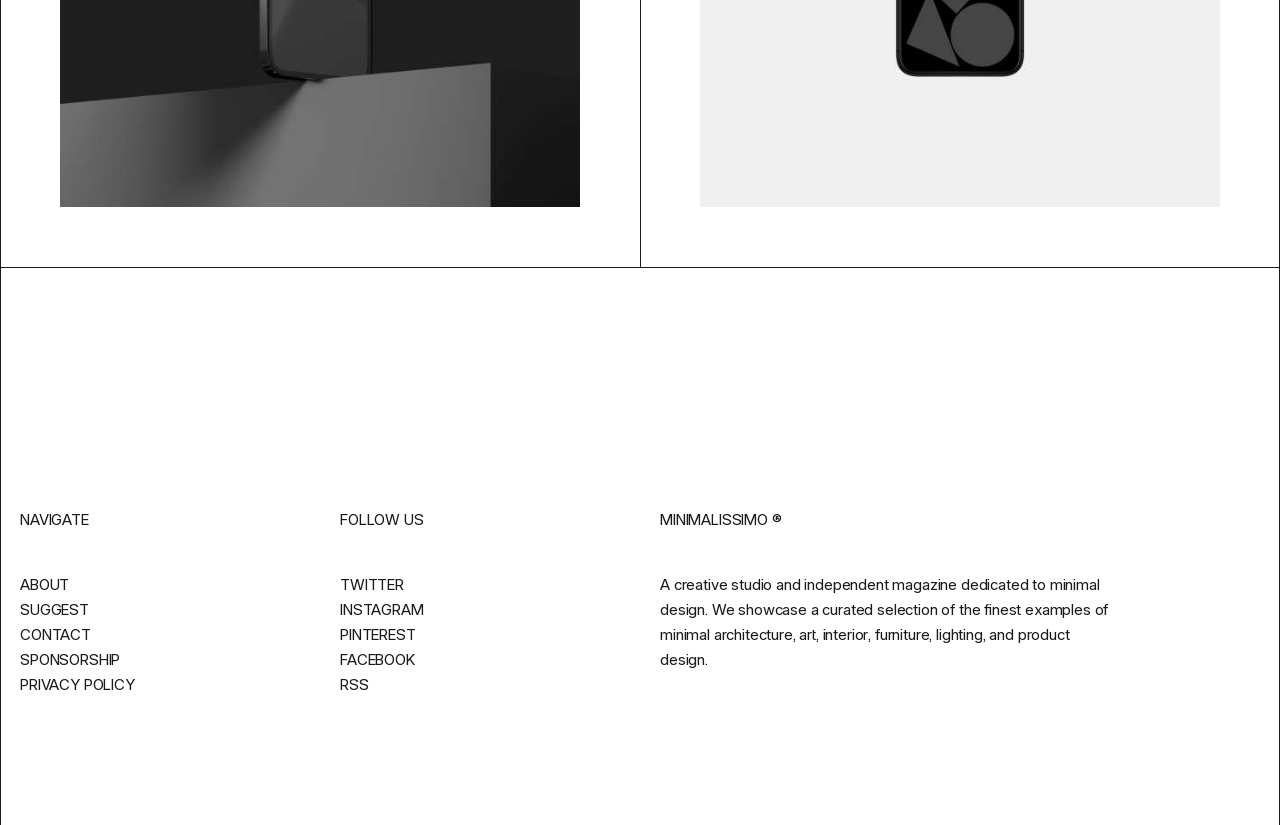Locate the bounding box coordinates of the area that needs to be clicked to fulfill the following instruction: "click TWITTER". The coordinates should be in the format of four float numbers between 0 and 1, namely [left, top, right, bottom].

[0.266, 0.697, 0.316, 0.72]